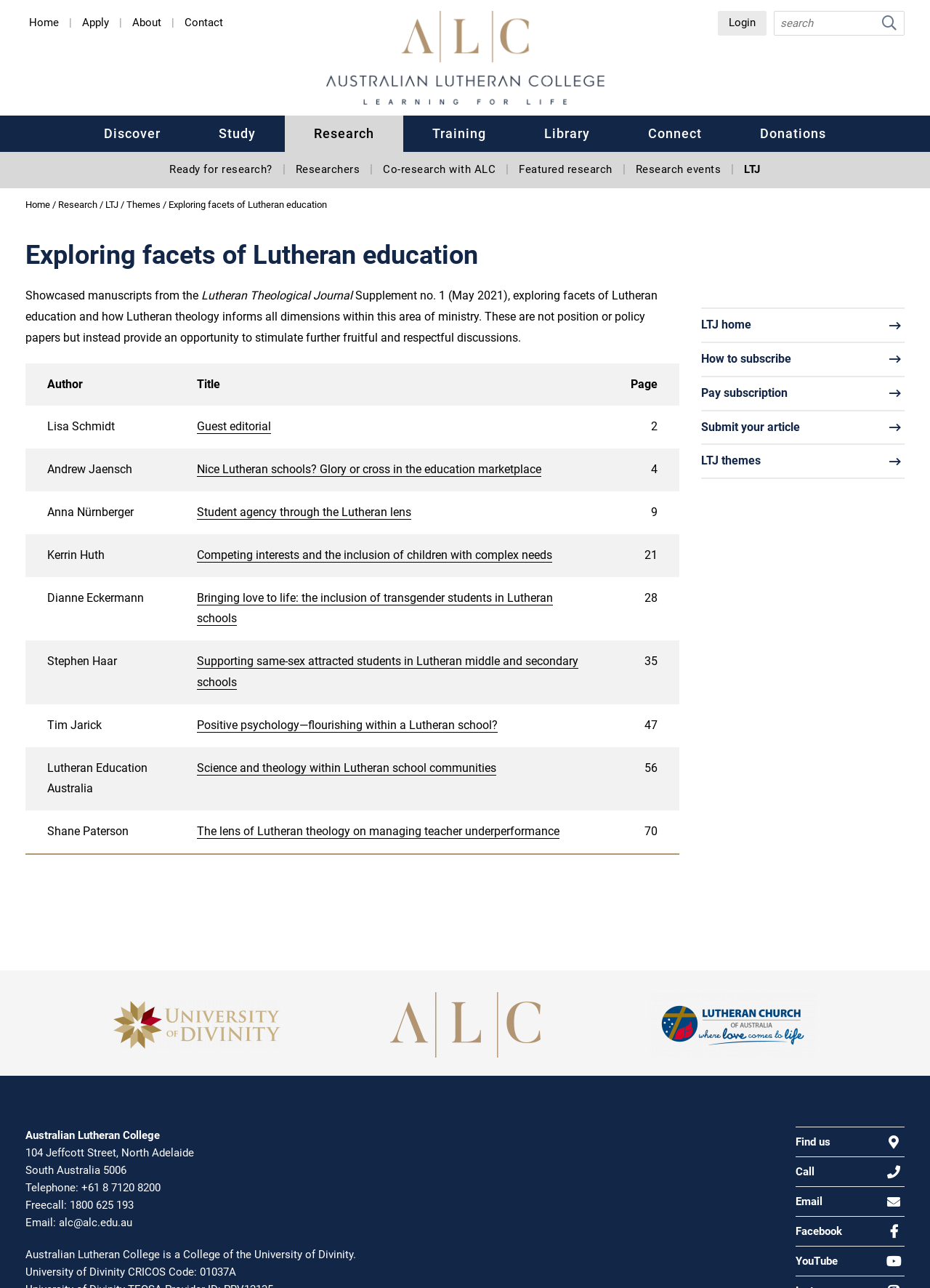Provide a comprehensive description of the webpage.

This webpage is about exploring facets of Lutheran education, specifically showcasing manuscripts from the Lutheran Theological Journal Supplement no. 1 (May 2021). The page has a navigation menu at the top, with links to the Home, Apply, About, Contact, and other pages. Below the navigation menu, there is a search bar and a login button.

The main content of the page is divided into sections. The first section has a heading "Exploring facets of Lutheran education" and a brief description of the manuscripts. Below this, there is a table with five columns: Author, Title, and Page. The table lists several manuscripts, each with a link to the full text.

The manuscripts are listed in a grid format, with each row representing a single manuscript. The columns provide information about the author, title, and page number of each manuscript. Some of the titles are links, indicating that they can be clicked to access the full text.

The page also has a section with links to other pages, including the Discover, Study, Research, Training, Library, Connect, and Donations pages. Additionally, there are links to specific research-related pages, such as the Researchers page, Co-research with ALC page, and Featured research page.

At the top-right corner of the page, there is a logo of the Australian Lutheran College, which is also a link to the college's homepage. Overall, the page is well-organized and easy to navigate, with clear headings and concise text.